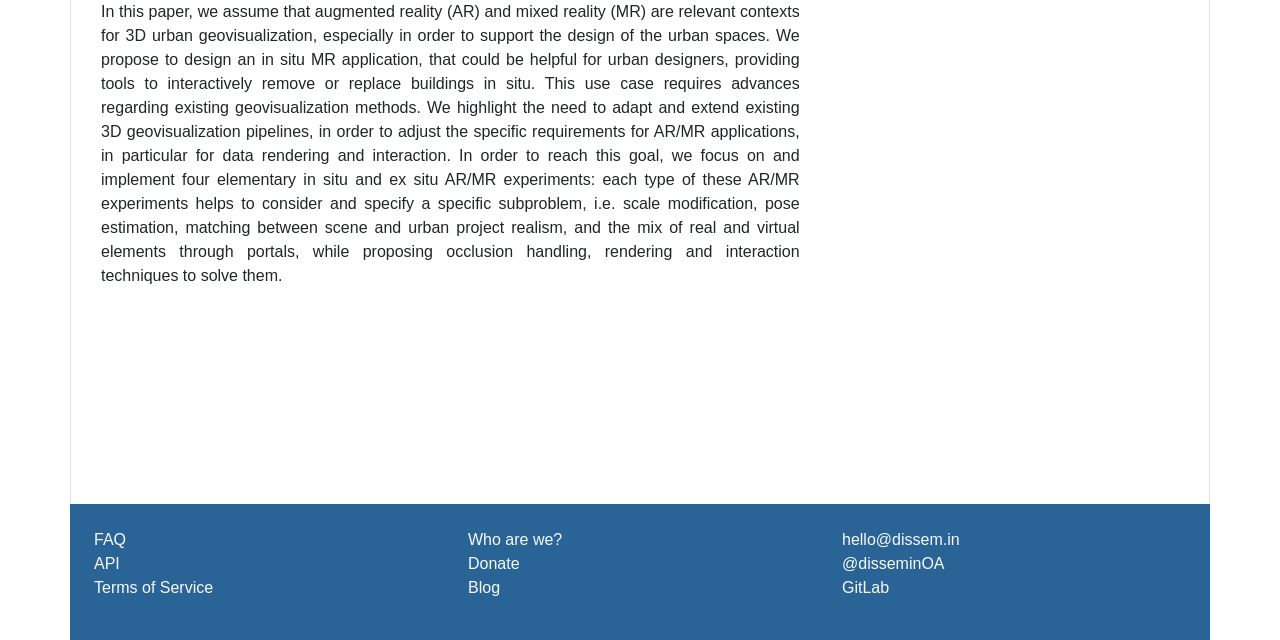Extract the bounding box coordinates for the HTML element that matches this description: "Donate". The coordinates should be four float numbers between 0 and 1, i.e., [left, top, right, bottom].

[0.366, 0.867, 0.406, 0.894]